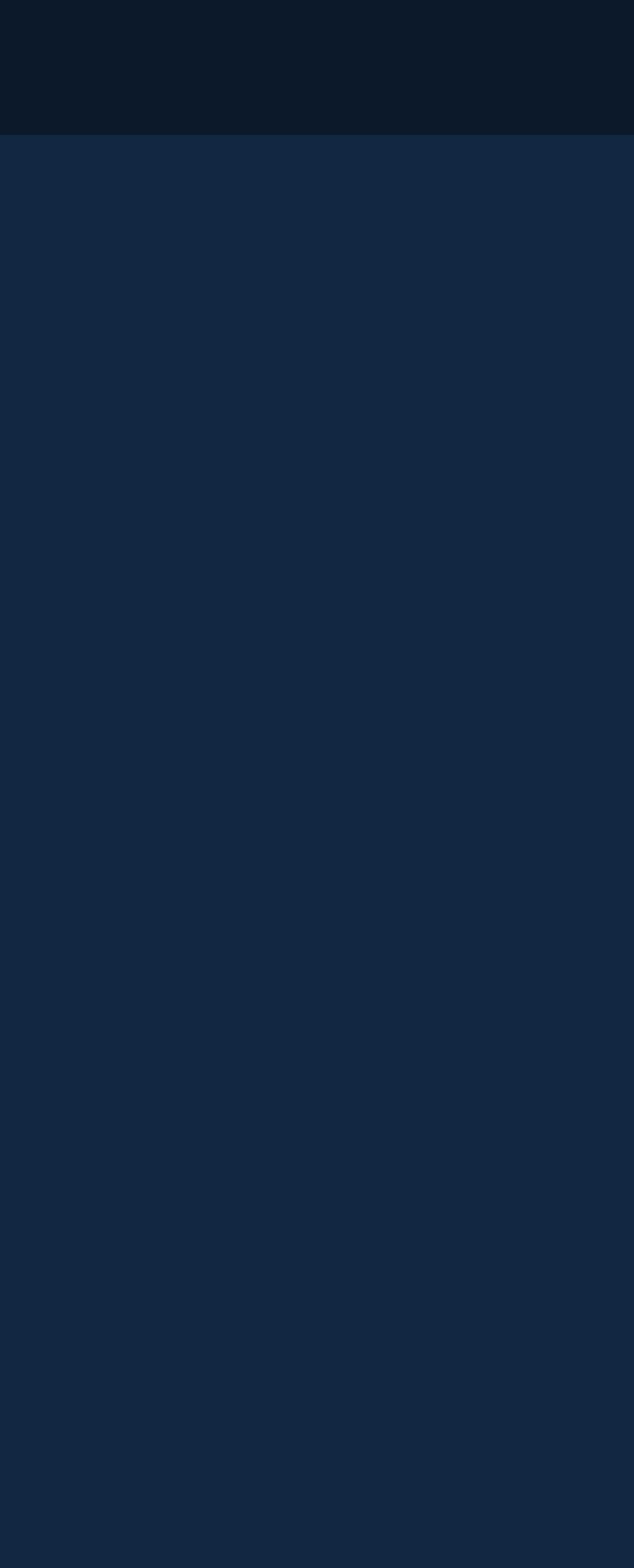How many social media links are there?
From the screenshot, supply a one-word or short-phrase answer.

5